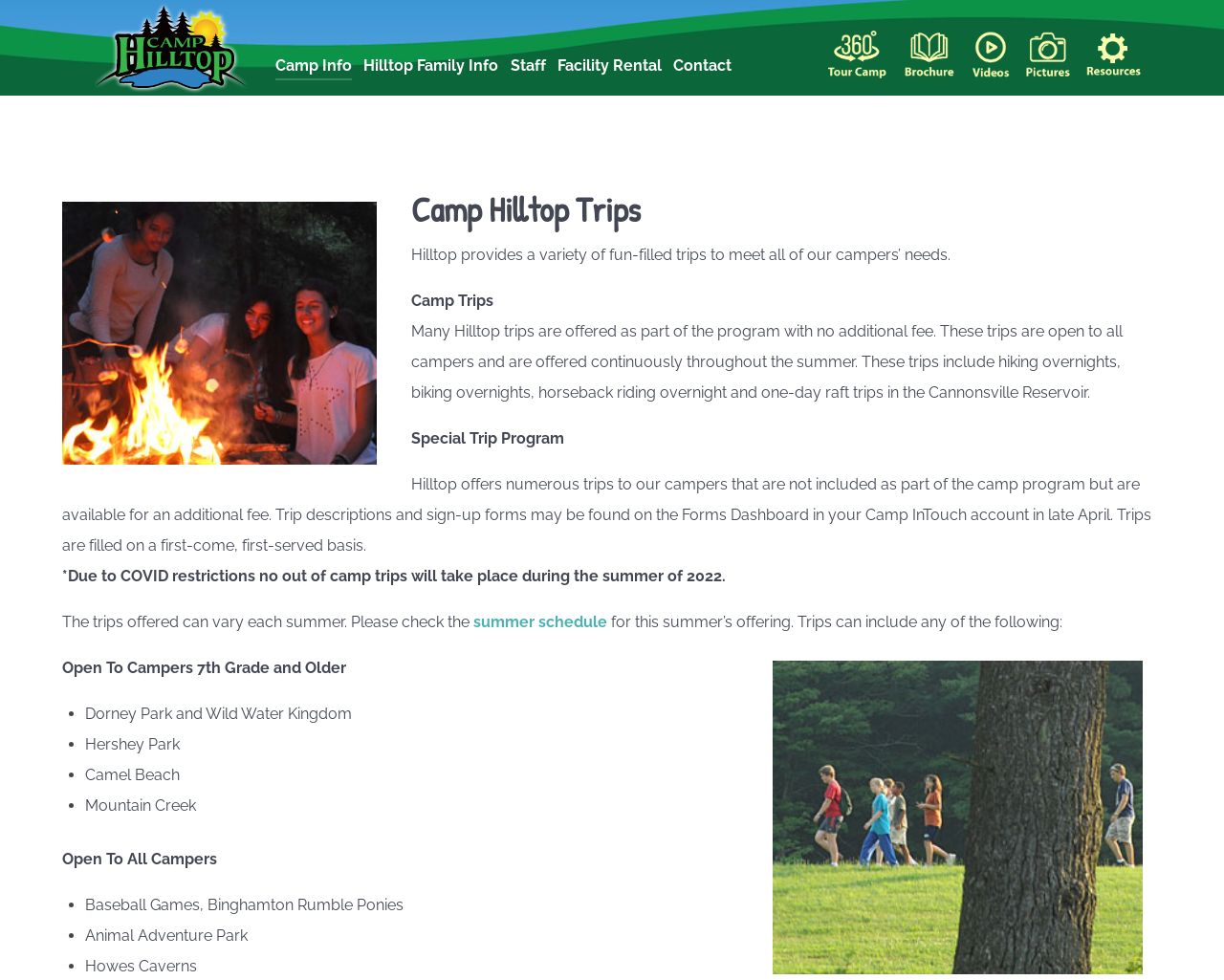Calculate the bounding box coordinates for the UI element based on the following description: "Contact". Ensure the coordinates are four float numbers between 0 and 1, i.e., [left, top, right, bottom].

[0.546, 0.054, 0.598, 0.083]